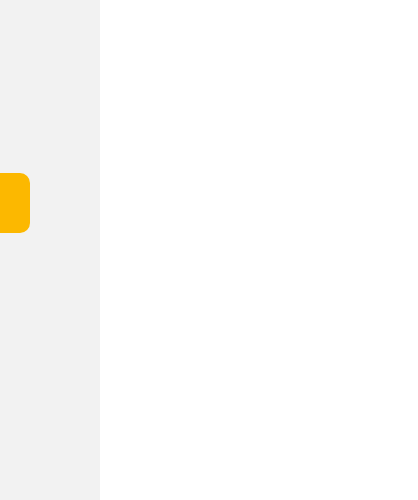Answer with a single word or phrase: 
What material is the watch's case and bracelet made of?

Stainless steel